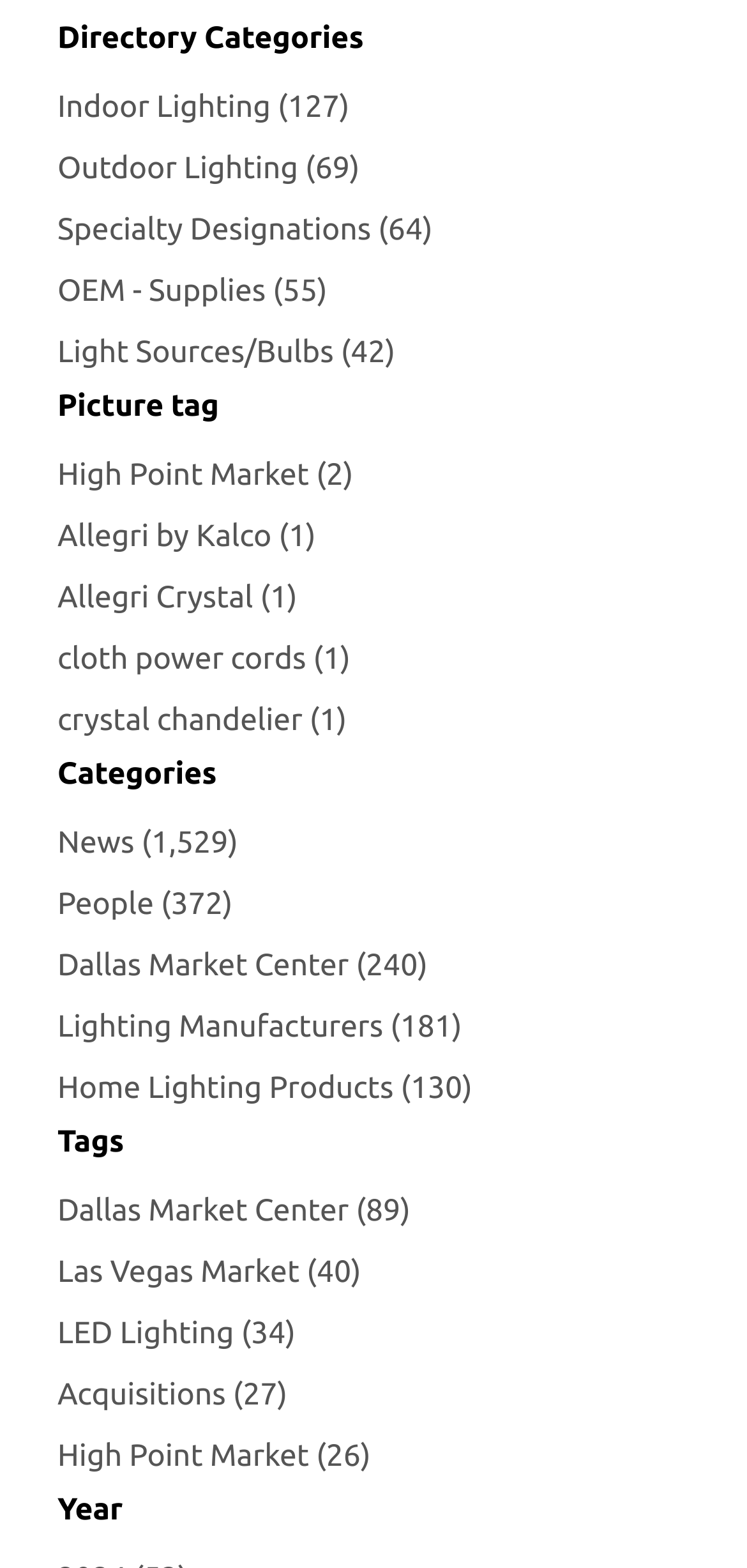Point out the bounding box coordinates of the section to click in order to follow this instruction: "View News articles".

[0.077, 0.521, 0.319, 0.555]